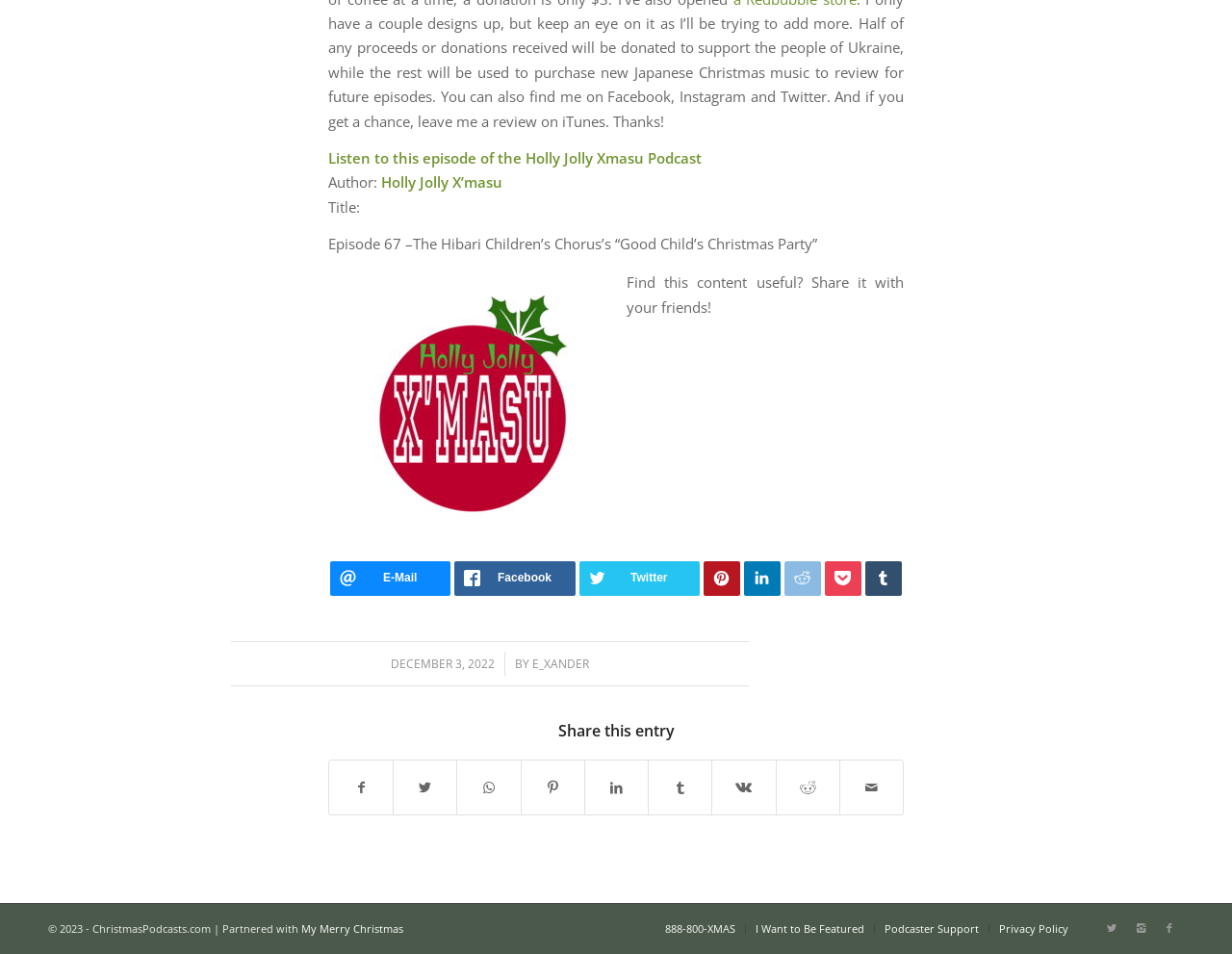Provide a brief response to the question using a single word or phrase: 
What is the title of the podcast episode?

Episode 67 –The Hibari Children’s Chorus’s “Good Child’s Christmas Party”